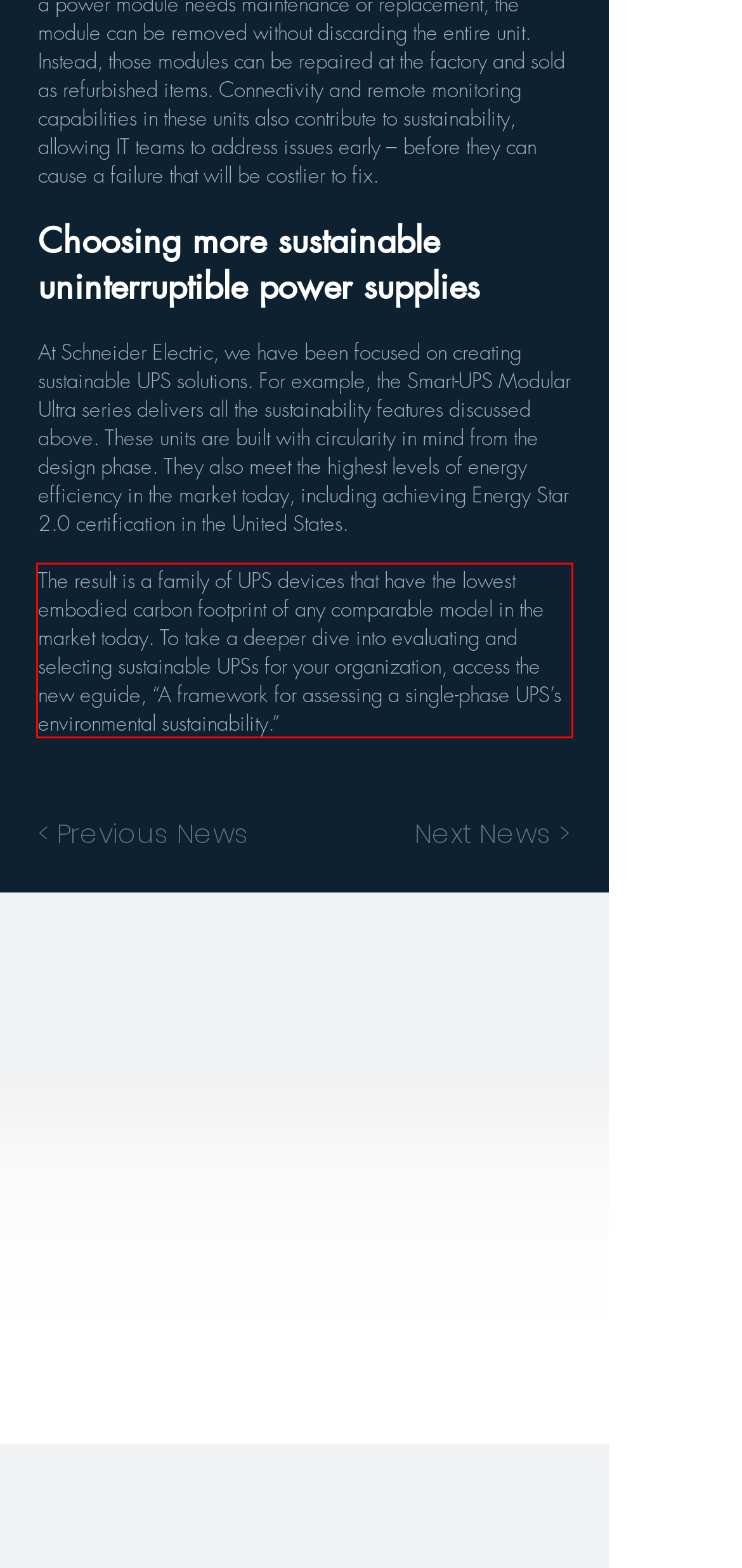You are given a screenshot showing a webpage with a red bounding box. Perform OCR to capture the text within the red bounding box.

The result is a family of UPS devices that have the lowest embodied carbon footprint of any comparable model in the market today. To take a deeper dive into evaluating and selecting sustainable UPSs for your organization, access the new eguide, “A framework for assessing a single-phase UPS’s environmental sustainability.”